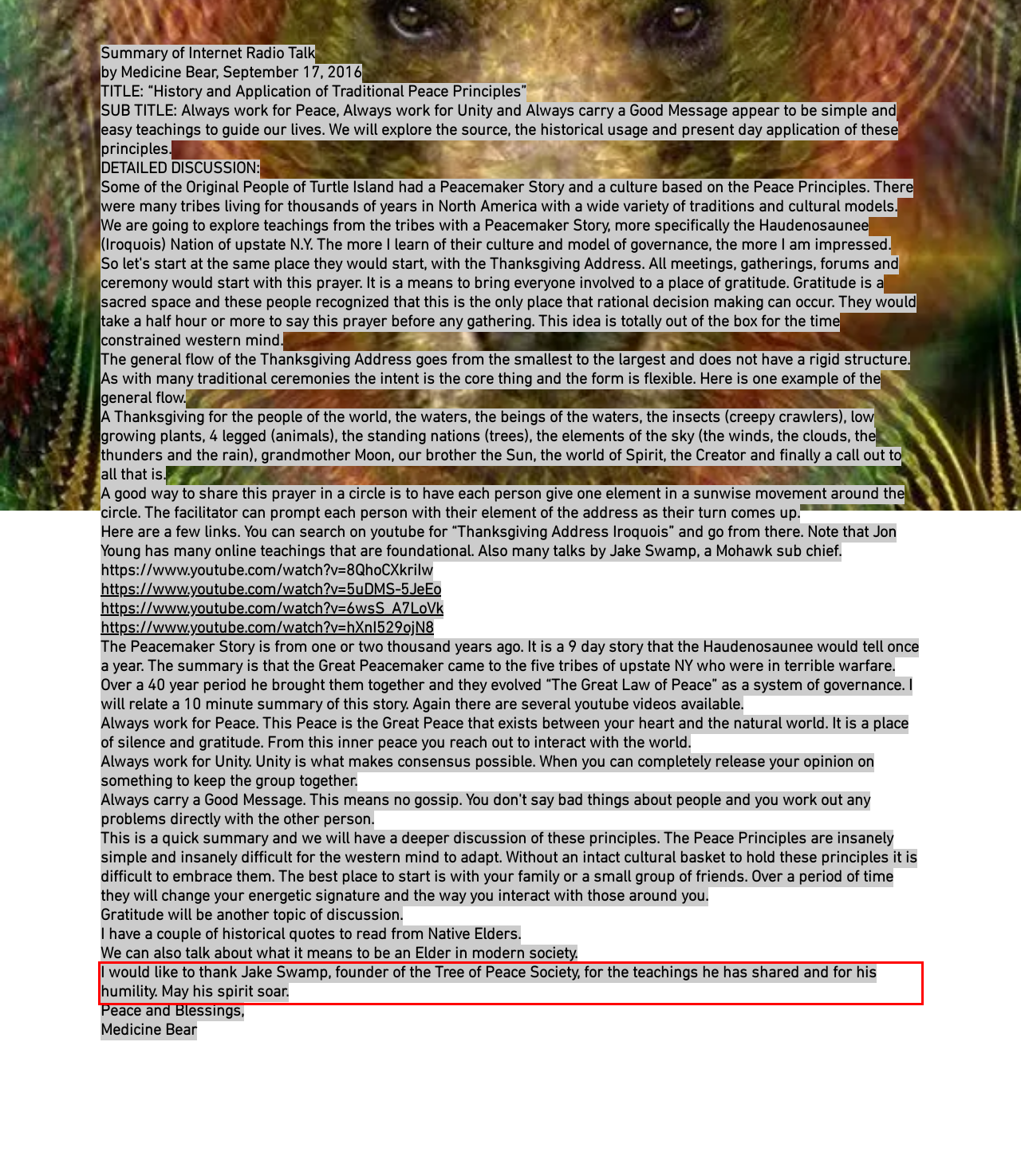Please examine the screenshot of the webpage and read the text present within the red rectangle bounding box.

I would like to thank Jake Swamp, founder of the Tree of Peace Society, for the teachings he has shared and for his humility. May his spirit soar.